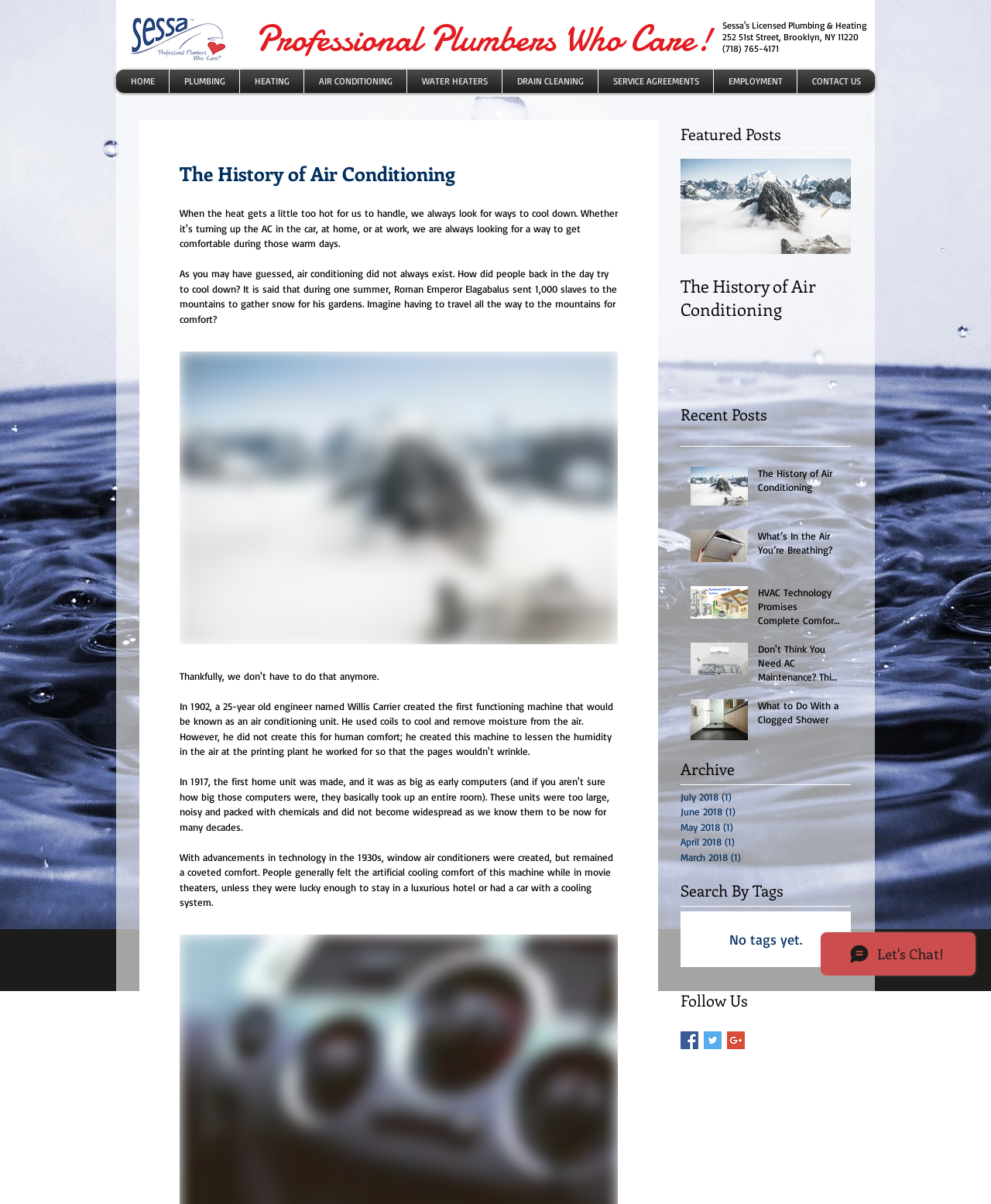Provide the bounding box for the UI element matching this description: "Go Now".

[0.182, 0.516, 0.334, 0.541]